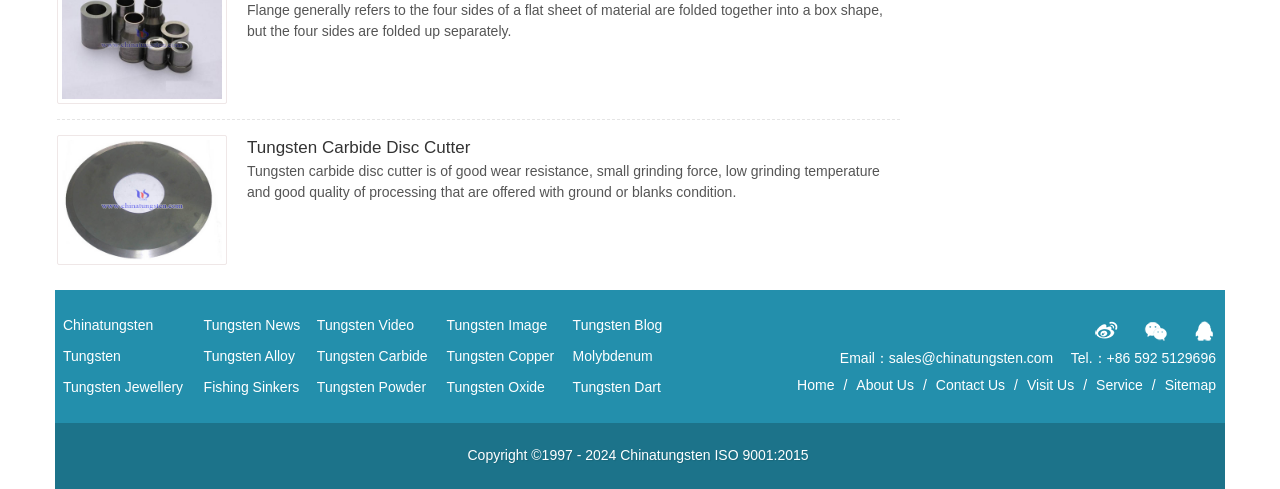Please mark the clickable region by giving the bounding box coordinates needed to complete this instruction: "Visit Tungsten News page".

[0.159, 0.649, 0.235, 0.682]